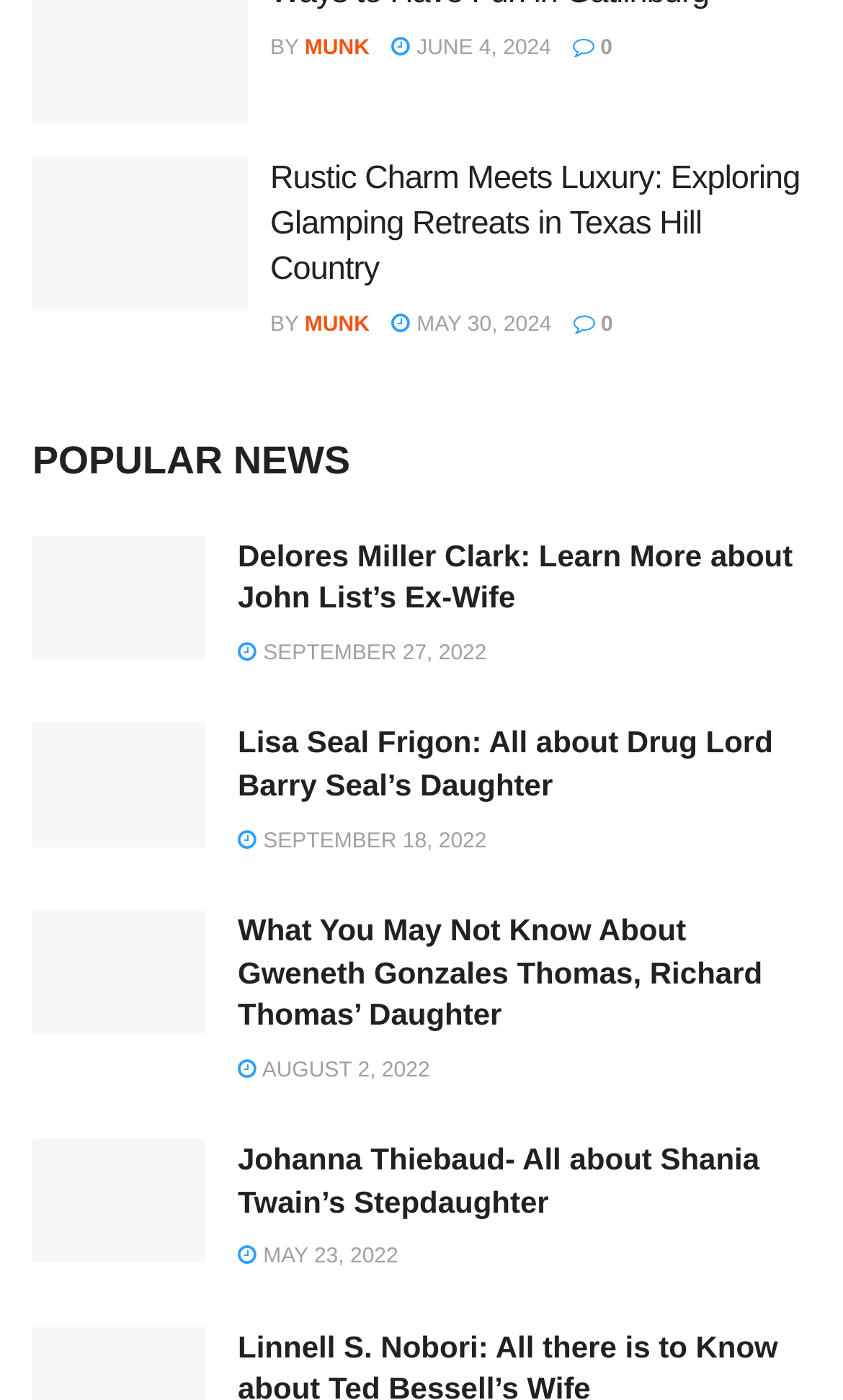What is the topic of the third article under 'POPULAR NEWS'?
Using the image, respond with a single word or phrase.

Gweneth Gonzales Thomas